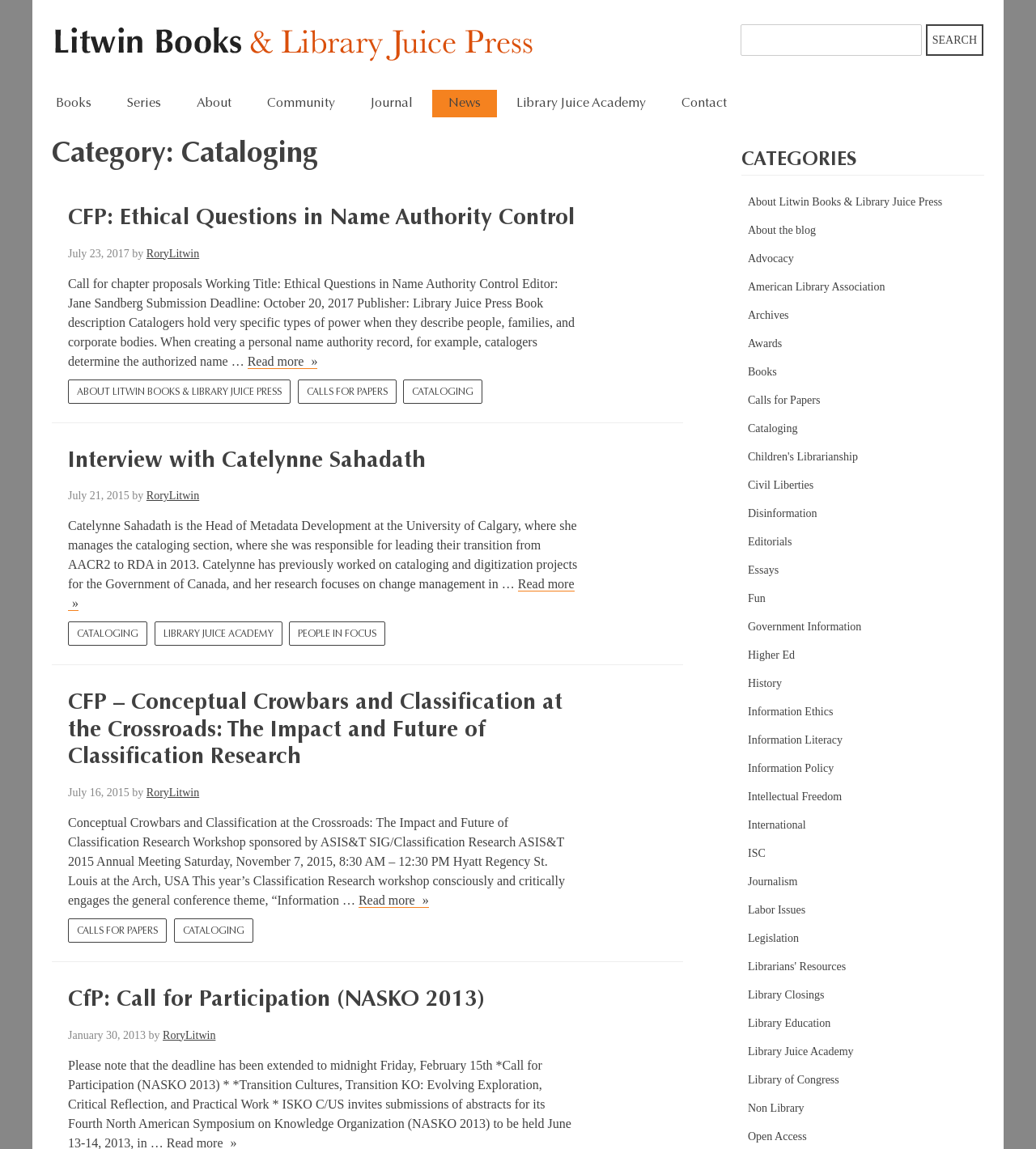Analyze the image and provide a detailed answer to the question: What is the name of the publisher?

I found the answer by looking at the top-left corner of the webpage, where it says 'Litwin Books & Library Juice Press'. This suggests that Library Juice Press is the publisher.